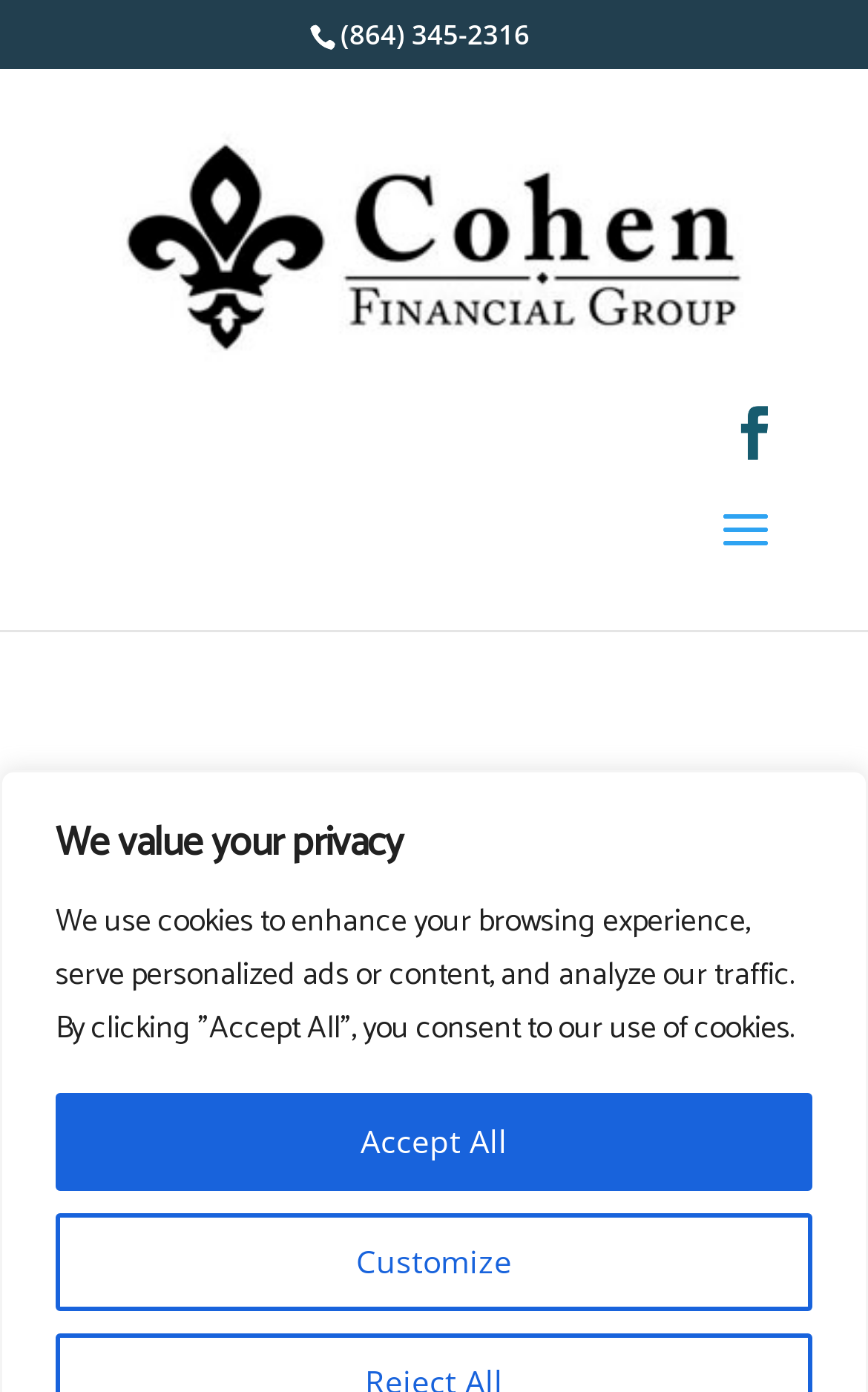Is there a search function on this webpage?
Could you give a comprehensive explanation in response to this question?

I found a search function by looking at the search element located in the middle of the webpage, which has a search box with a label 'Search for:'.